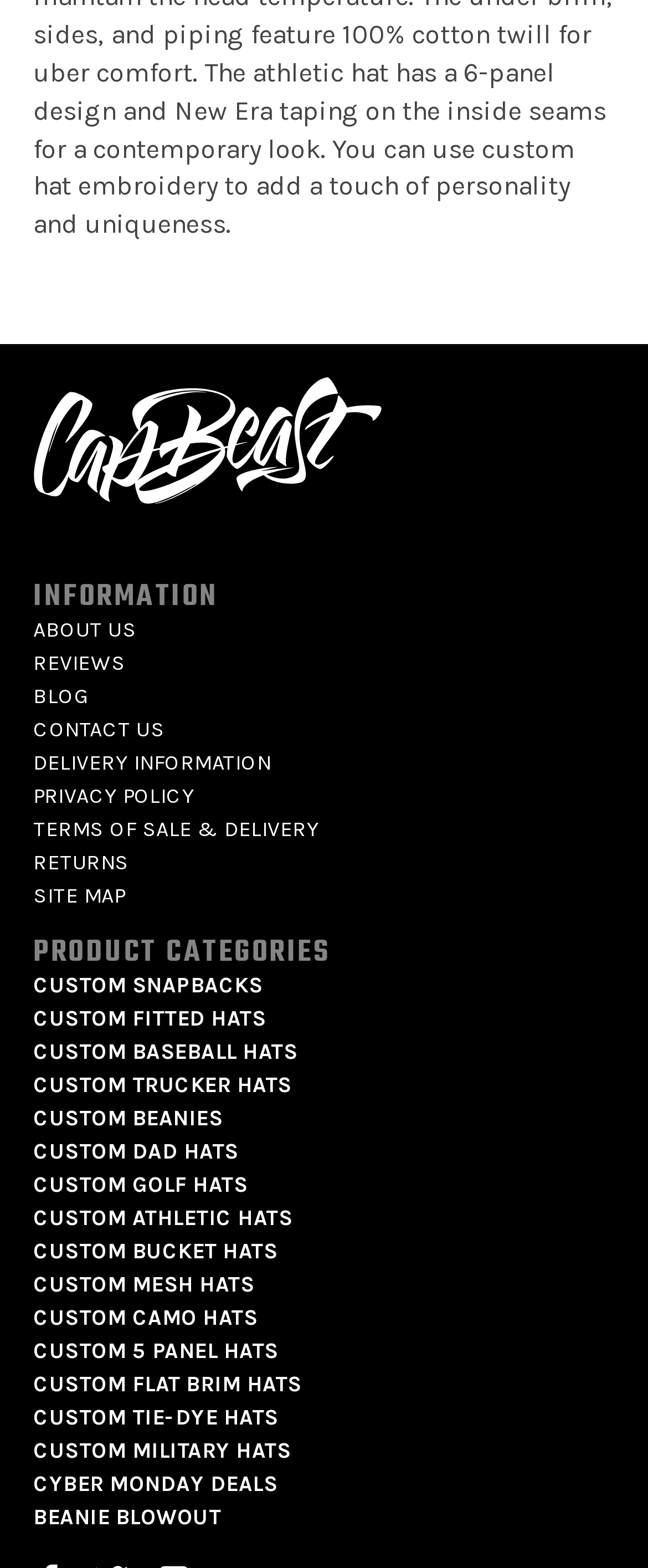What is the website's main category?
Answer the question with as much detail as you can, using the image as a reference.

Based on the webpage's structure and content, it appears to be an e-commerce website specializing in hats, with various categories and subcategories of hats listed.